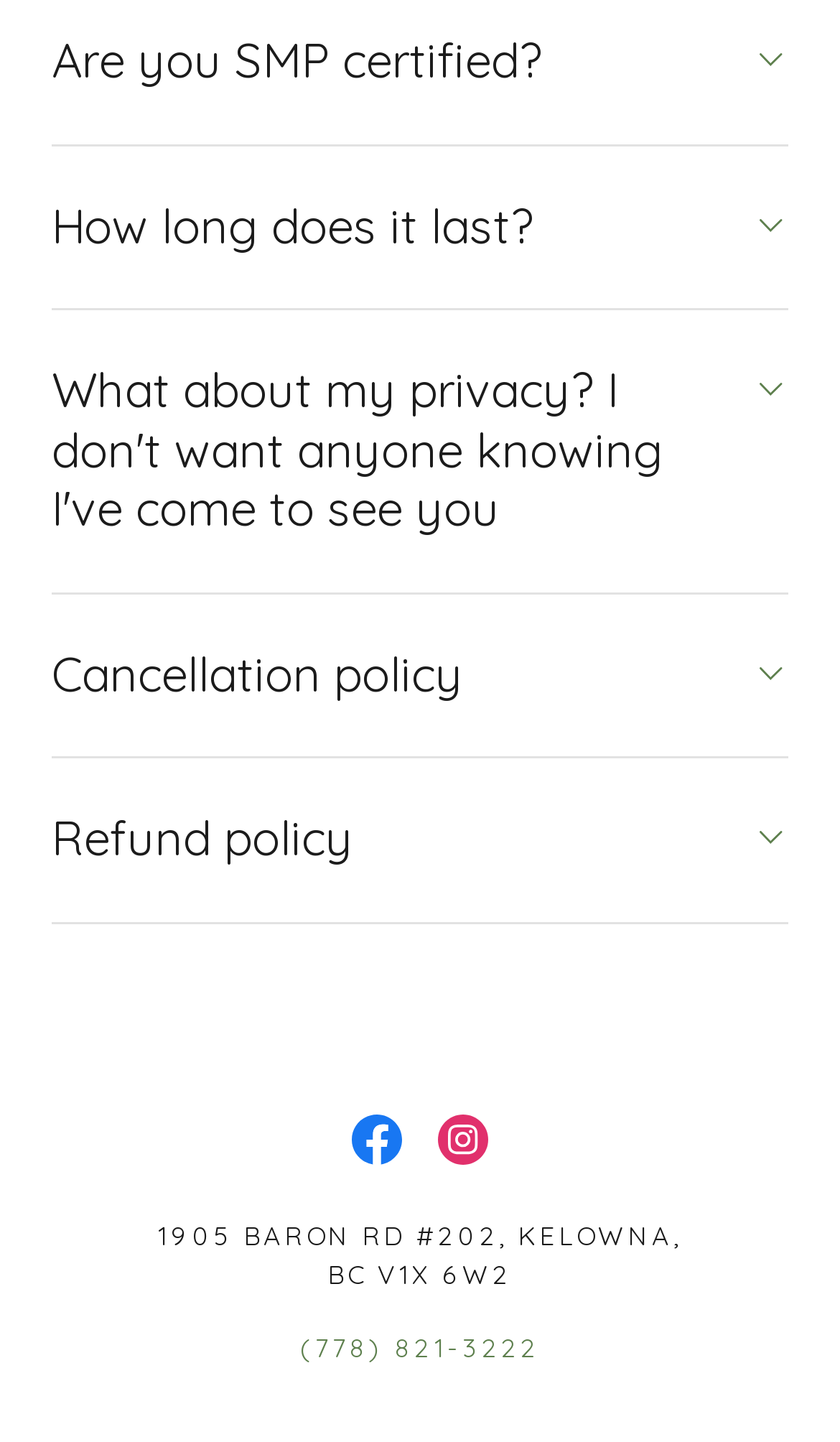Locate the bounding box coordinates of the area where you should click to accomplish the instruction: "Call (778) 821-3222".

[0.358, 0.923, 0.642, 0.946]